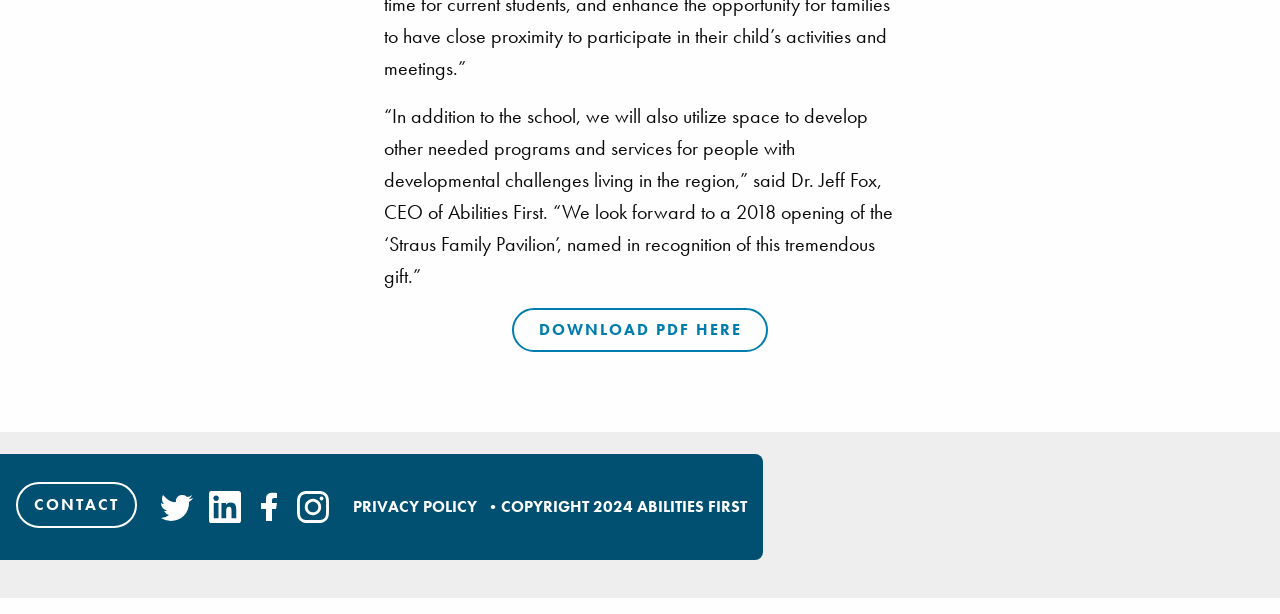Give a one-word or short phrase answer to the question: 
What is the name of the pavilion mentioned on the webpage?

Straus Family Pavilion